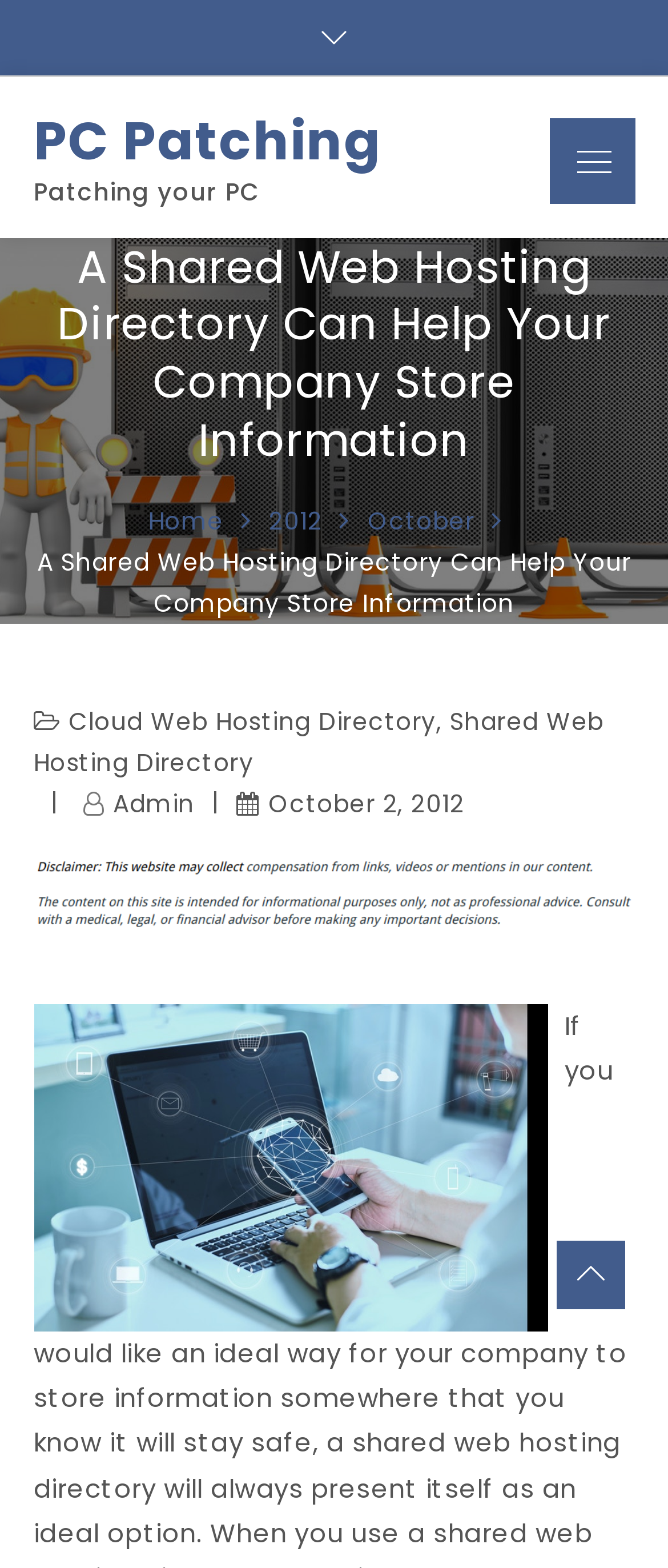Detail the features and information presented on the webpage.

The webpage appears to be a blog or article page focused on web hosting and storage. At the top, there is a link to "PC Patching" and a static text "Patching your PC" positioned next to each other. On the right side of the top section, there is a button labeled "Menu" with an image of a menu icon.

Below the top section, there is a main content area divided into two columns. The left column contains a heading that reads "A Shared Web Hosting Directory Can Help Your Company Store Information" and a navigation section with breadcrumbs, including links to "Home", "2012", and "October". 

The right column contains a series of links and text, including "Cloud Web Hosting Directory", "Shared Web Hosting Directory", and "\uf2c0Admin". There is also a link with a date "October 2, 2012" accompanied by a time element. 

Throughout the page, there are several images, including one at the top right corner, another below the breadcrumbs, and a larger image at the bottom of the page labeled "Colocation hosting directory". The page also contains some decorative elements, such as a static text "\xa0" at the bottom left corner.